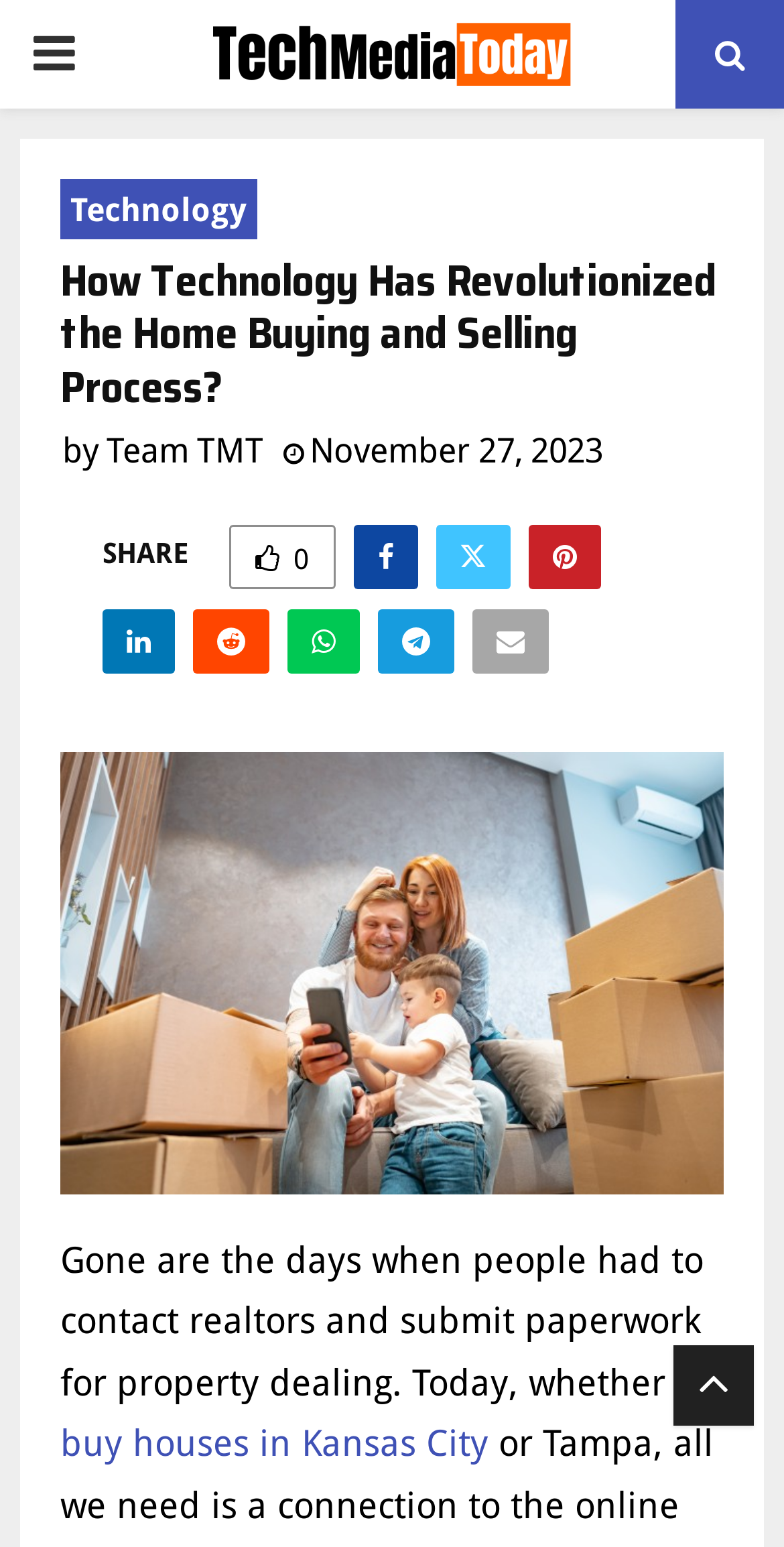Please respond to the question using a single word or phrase:
What is the related topic mentioned in the article?

we buy houses in Kansas City